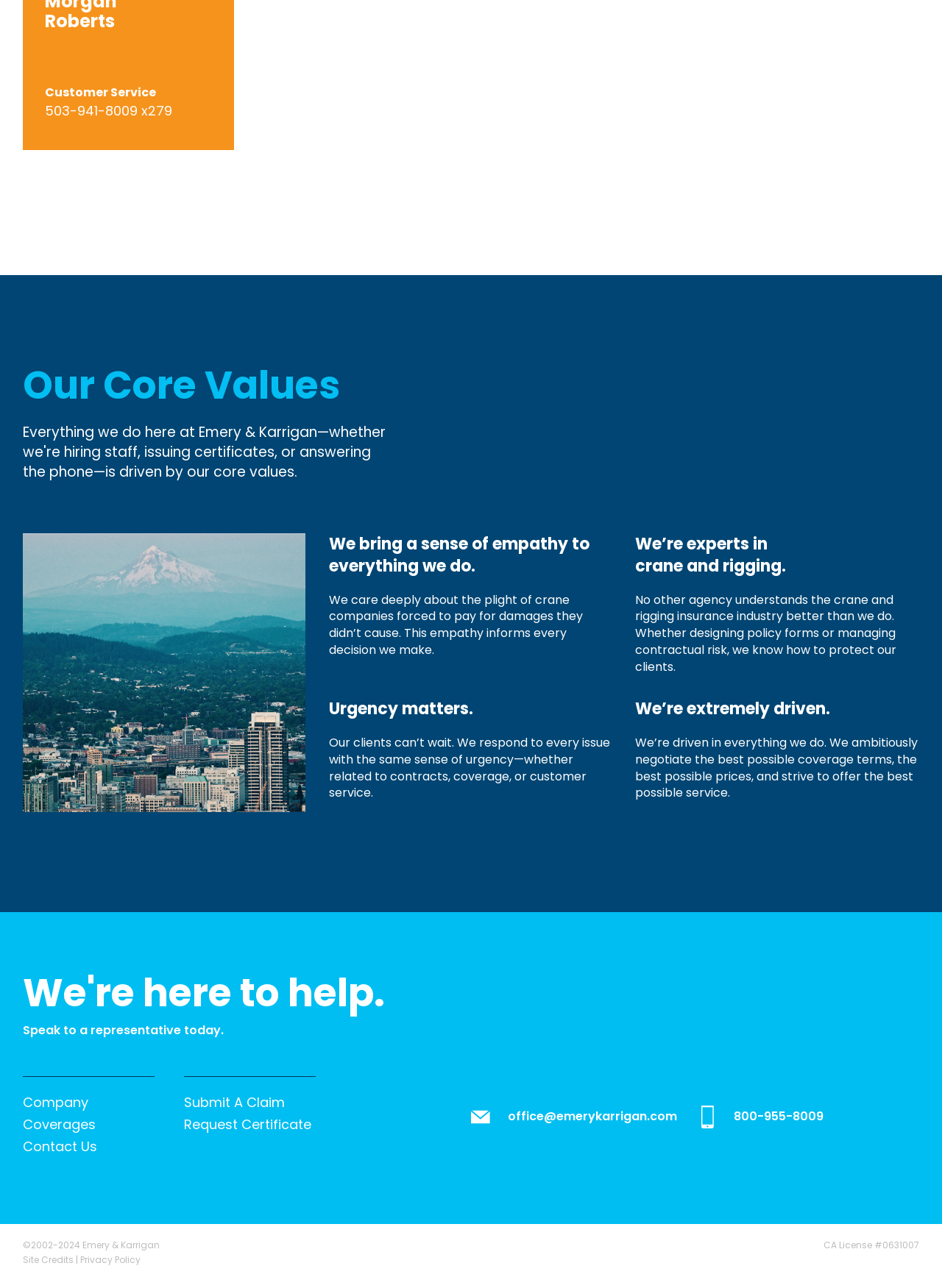Please provide a comprehensive answer to the question based on the screenshot: How can I contact a representative?

I found the way to contact a representative by looking at the link element with the content 'Speak to a representative today.' which is located near the bottom of the page, below the 'We're here to help.' heading.